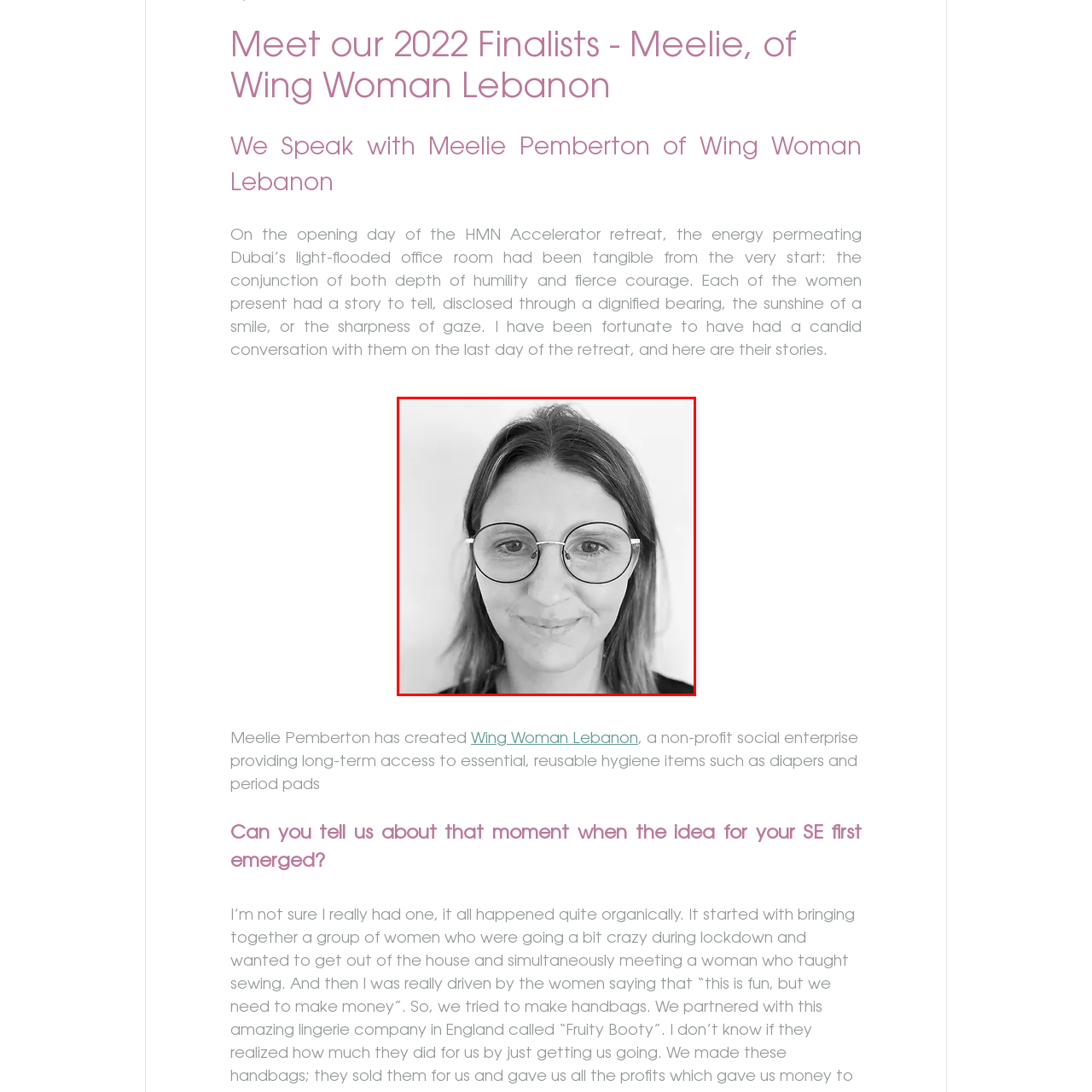What is the focus of Wing Woman Lebanon?
Observe the image part marked by the red bounding box and give a detailed answer to the question.

According to the caption, Wing Woman Lebanon is dedicated to providing essential hygiene items to those in need, with a focus on supporting women's health and empowerment within the community.